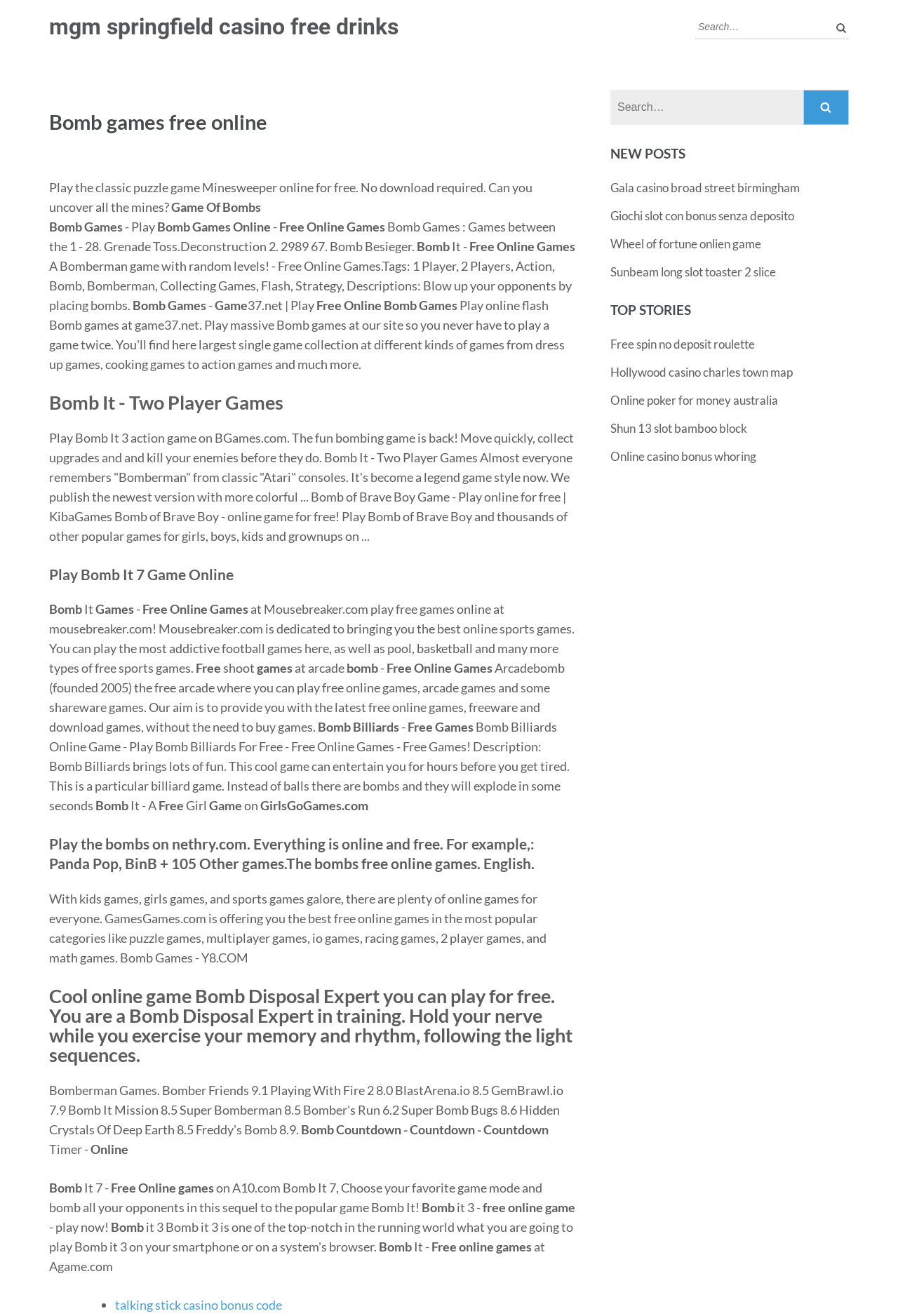Can users play games for free on this website?
Please answer the question as detailed as possible.

The webpage has multiple links and headings that mention 'free online games', 'play for free', and 'free games', which suggests that users can play games on this website without any cost or subscription. The website appears to offer a collection of free online games that users can access and play directly on the website.